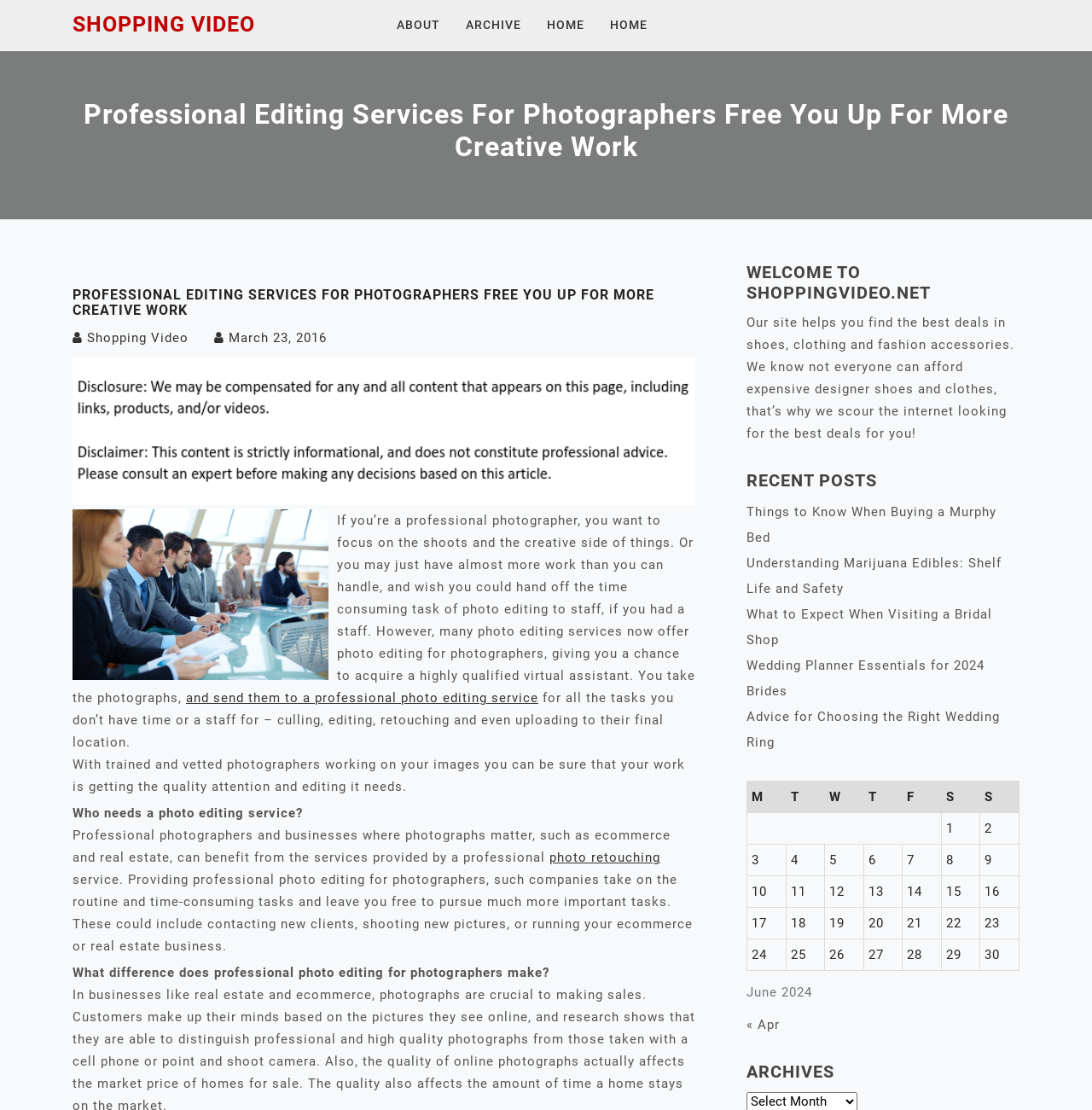Bounding box coordinates are specified in the format (top-left x, top-left y, bottom-right x, bottom-right y). All values are floating point numbers bounded between 0 and 1. Please provide the bounding box coordinate of the region this sentence describes: Archive

[0.427, 0.0, 0.497, 0.046]